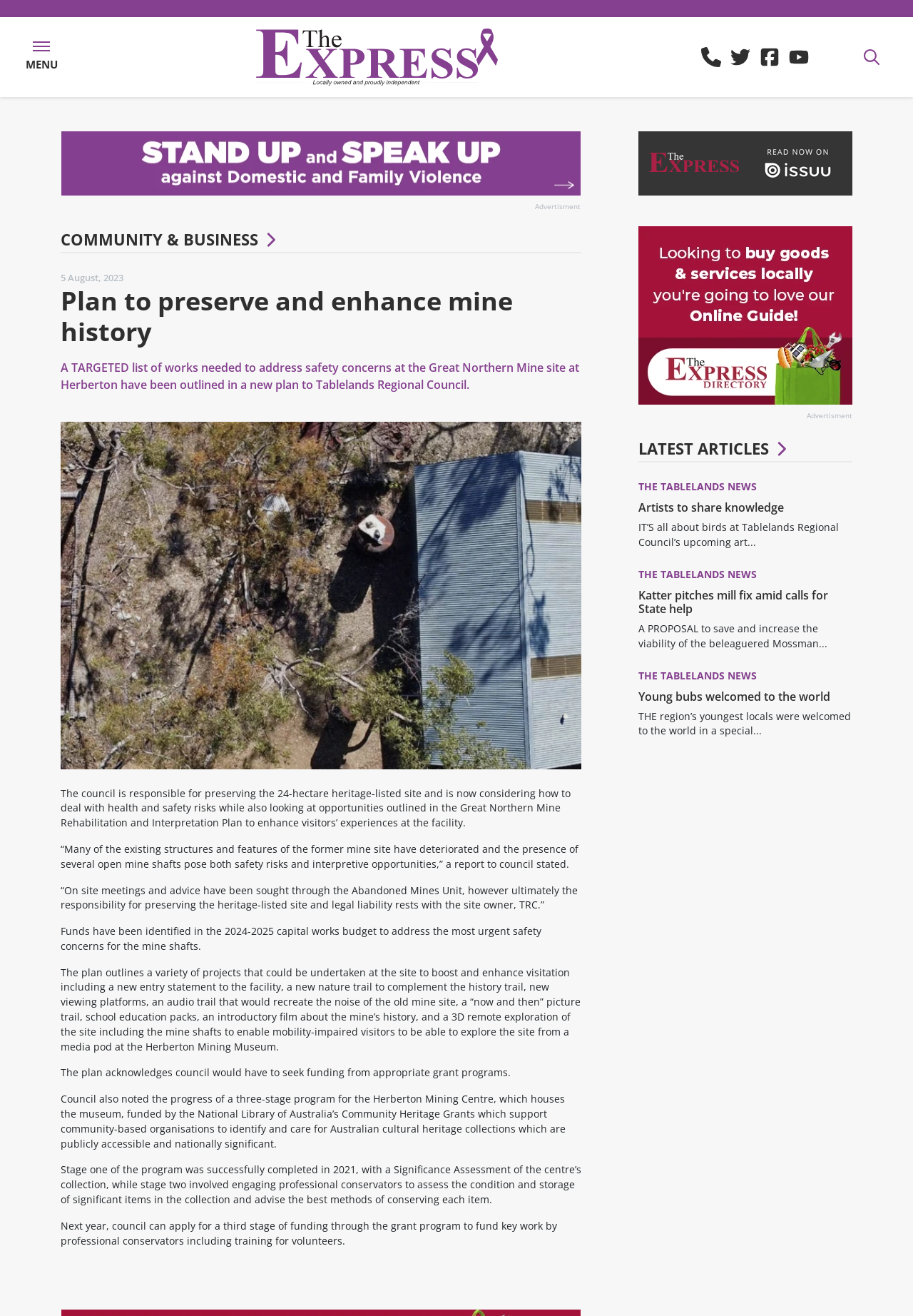By analyzing the image, answer the following question with a detailed response: What is the name of the mine site mentioned in the article?

The article mentions the Great Northern Mine site at Herberton, which is a 24-hectare heritage-listed site that the Tablelands Regional Council is responsible for preserving.